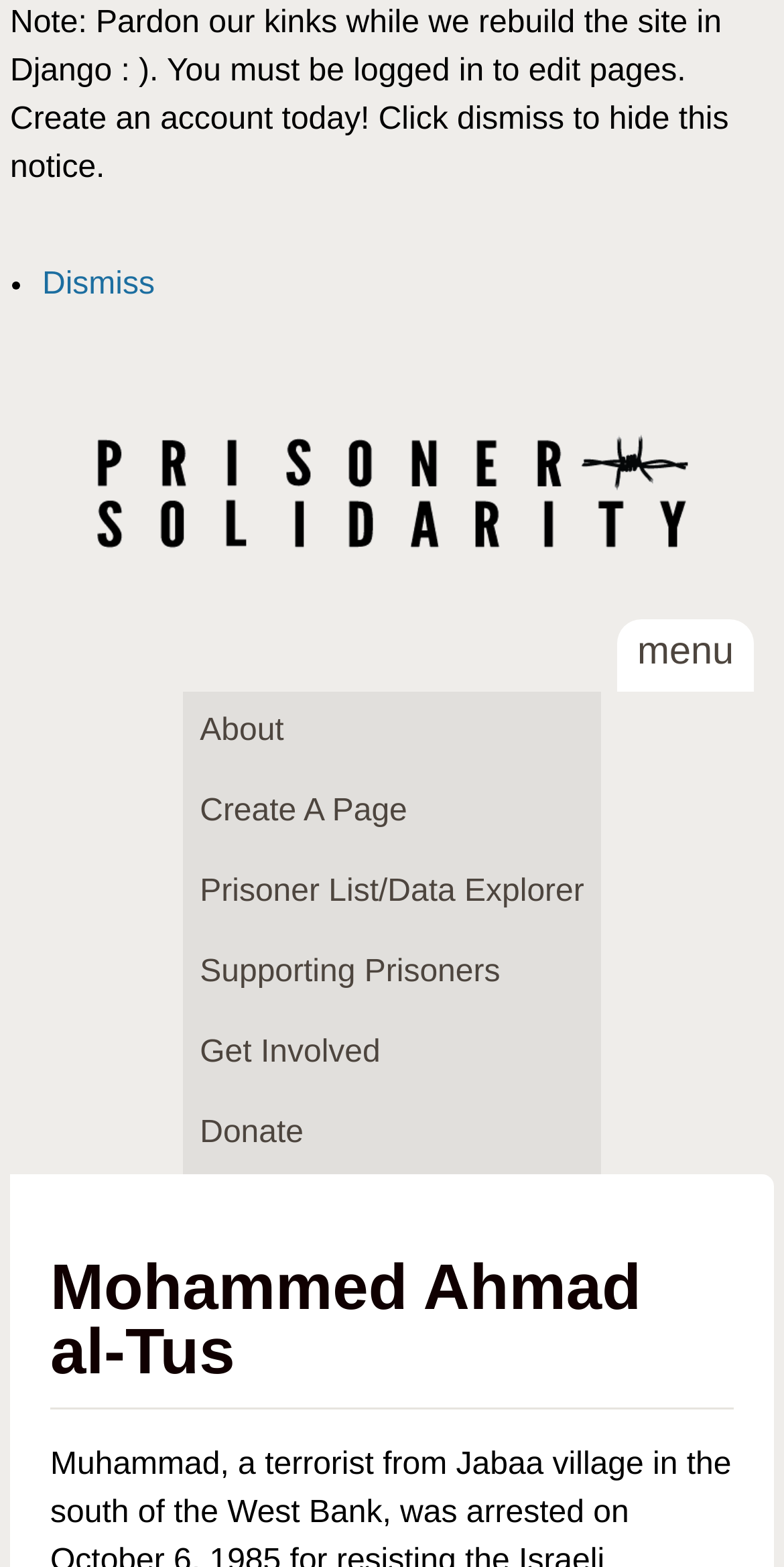What is the notice about at the top of the webpage?
Refer to the image and respond with a one-word or short-phrase answer.

Rebuilding the site in Django